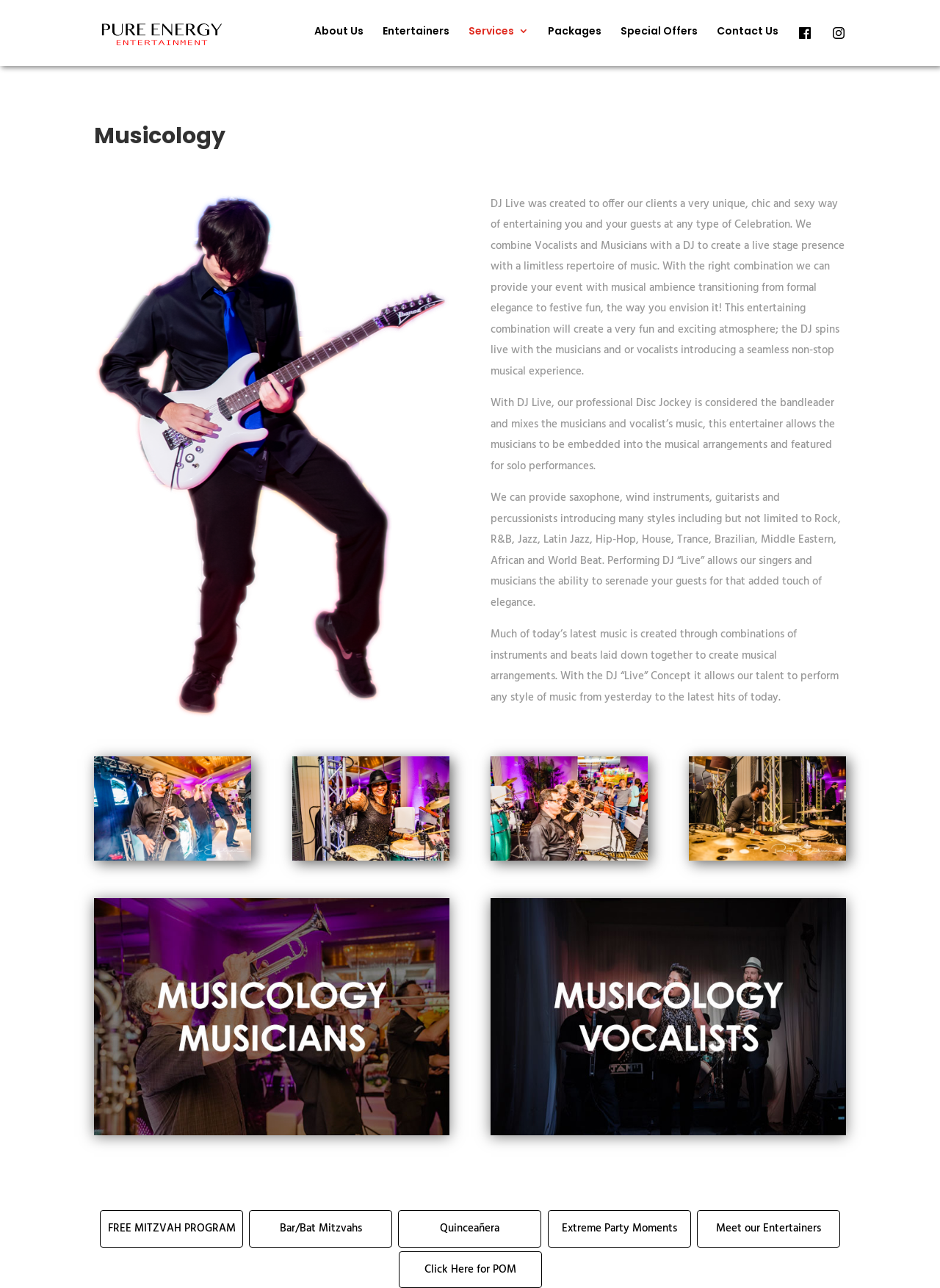Predict the bounding box for the UI component with the following description: "Entertainers".

[0.407, 0.02, 0.478, 0.048]